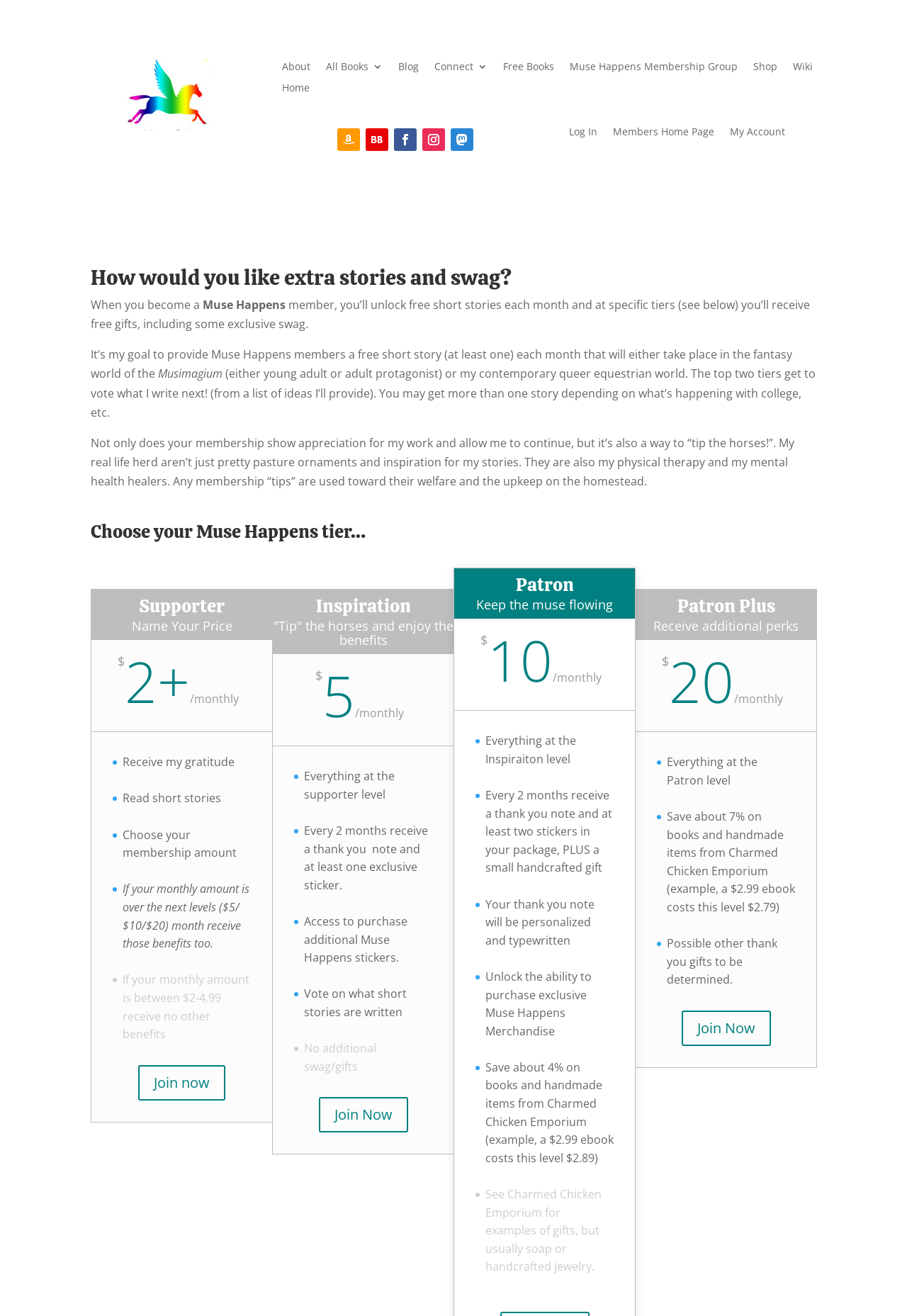Identify the bounding box coordinates of the clickable region to carry out the given instruction: "View the 'Patron' tier benefits".

[0.501, 0.437, 0.7, 0.454]